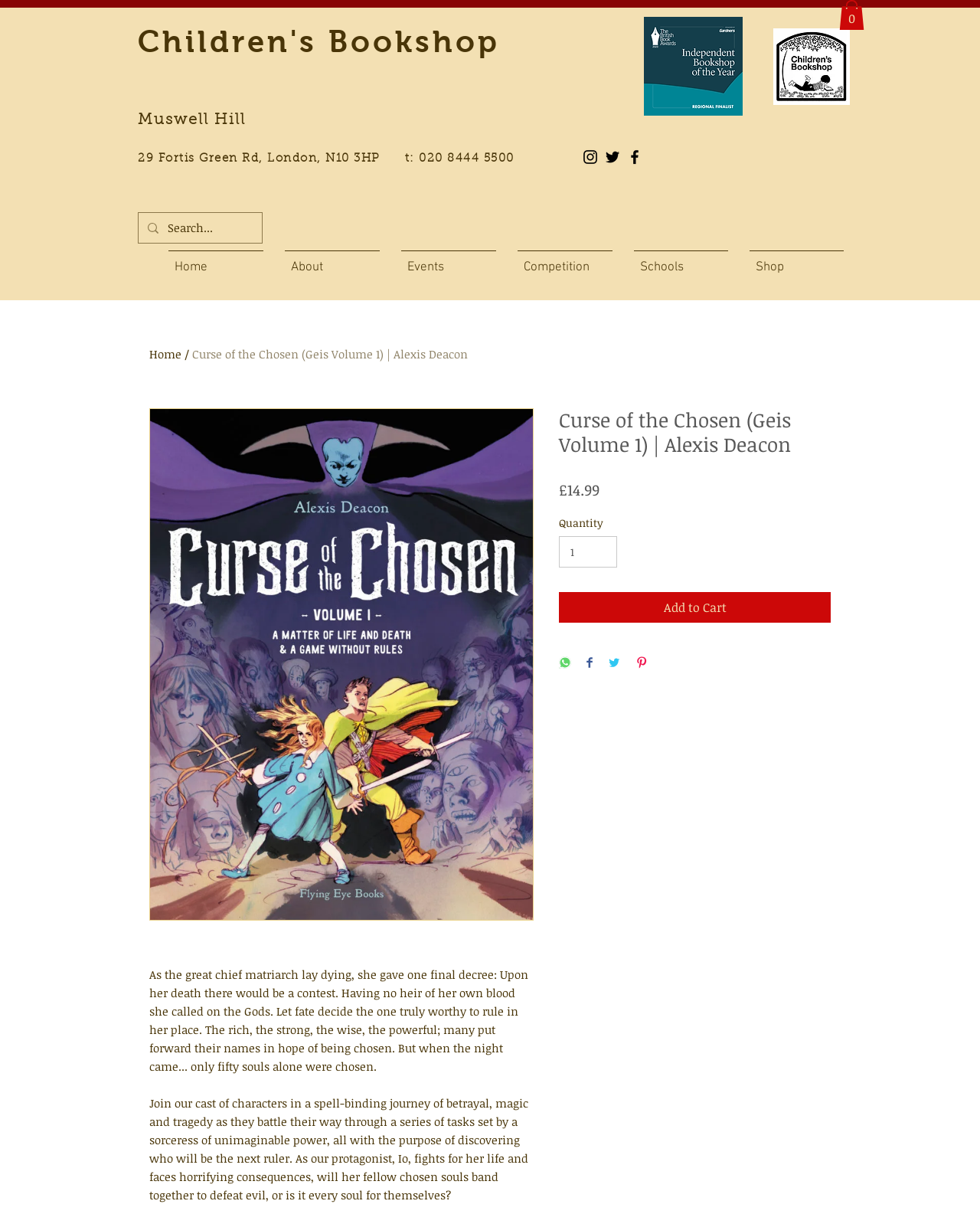How many social media platforms are available for sharing the book?
Use the image to answer the question with a single word or phrase.

4